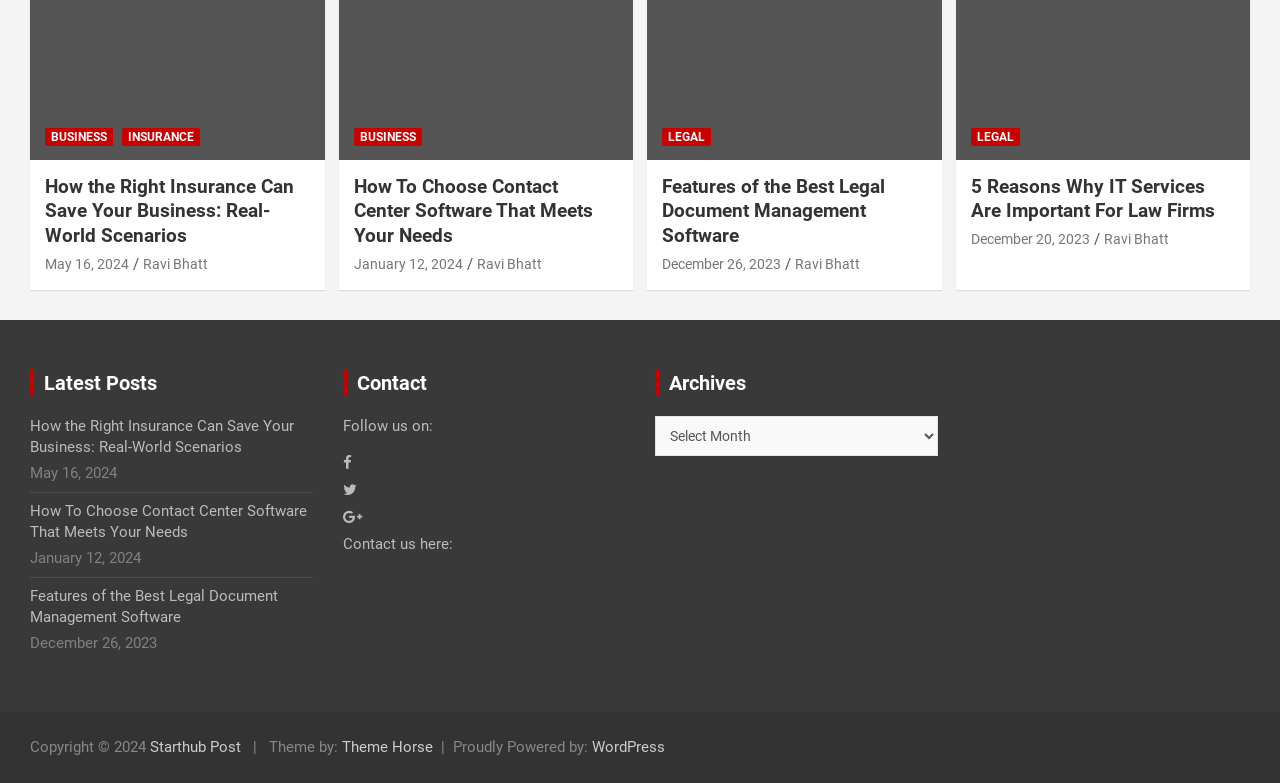Please specify the bounding box coordinates of the clickable region to carry out the following instruction: "Visit Starthub Post". The coordinates should be four float numbers between 0 and 1, in the format [left, top, right, bottom].

[0.117, 0.942, 0.188, 0.965]